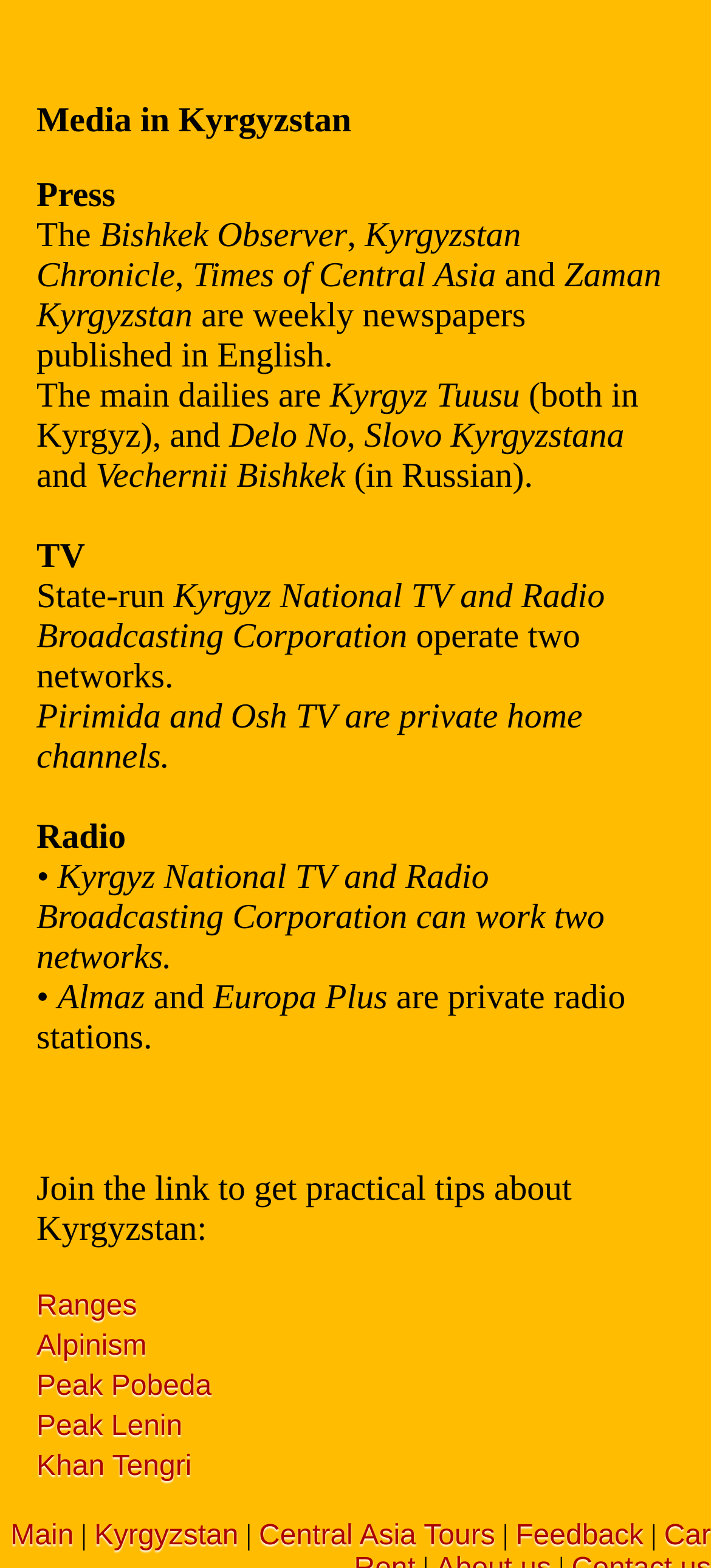What is the name of the state-run TV and radio broadcasting corporation? Examine the screenshot and reply using just one word or a brief phrase.

Kyrgyz National TV and Radio Broadcasting Corporation